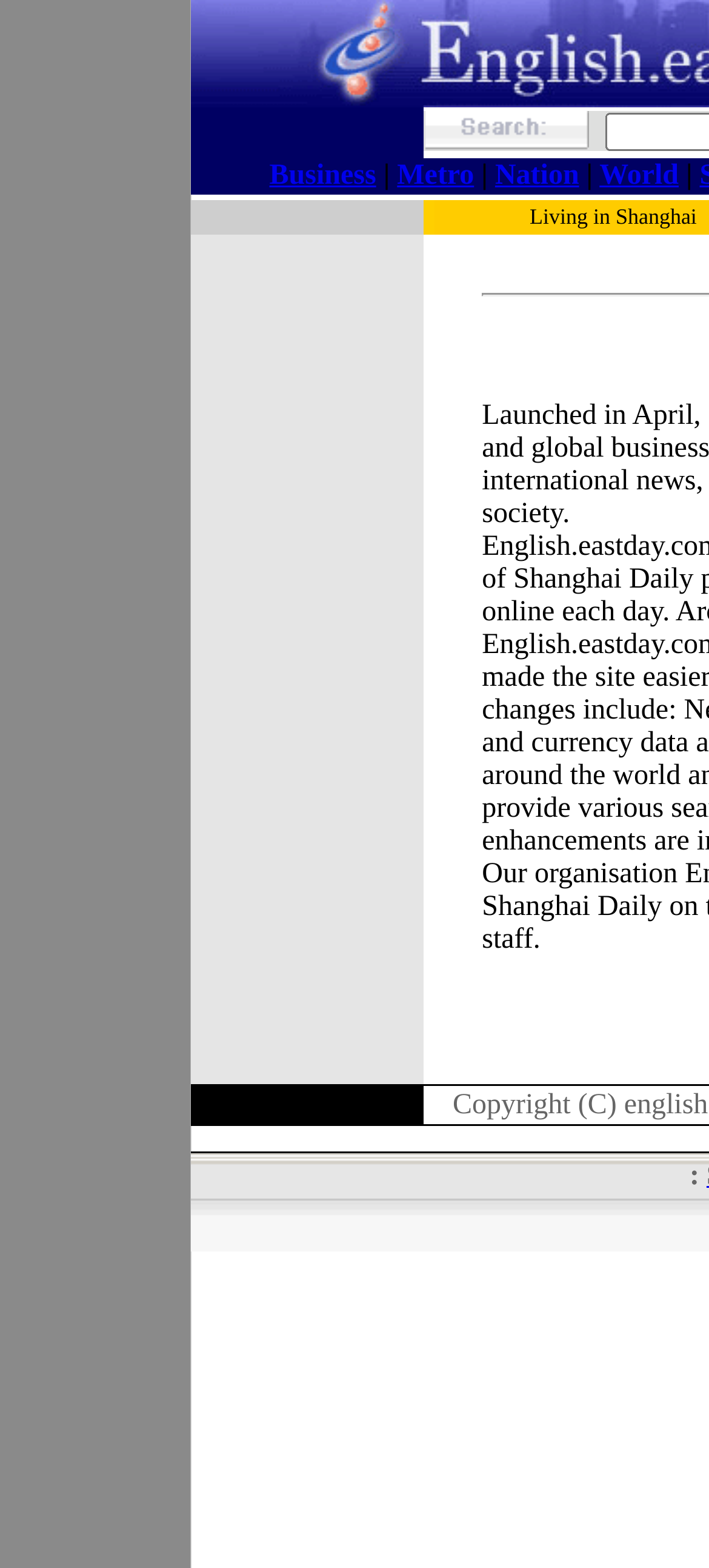Explain the webpage's layout and main content in detail.

The webpage is divided into sections, with a prominent image located at the top right corner. Below the image, there are five links arranged horizontally, labeled as "Business", "Metro", "Nation", and "World", with a vertical bar separating "Nation" and "World". These links are positioned near the top of the page.

Further down, there is a single link "Living in Shanghai" located at the bottom right corner of the page. The rest of the page is occupied by empty space, with no visible text or content.